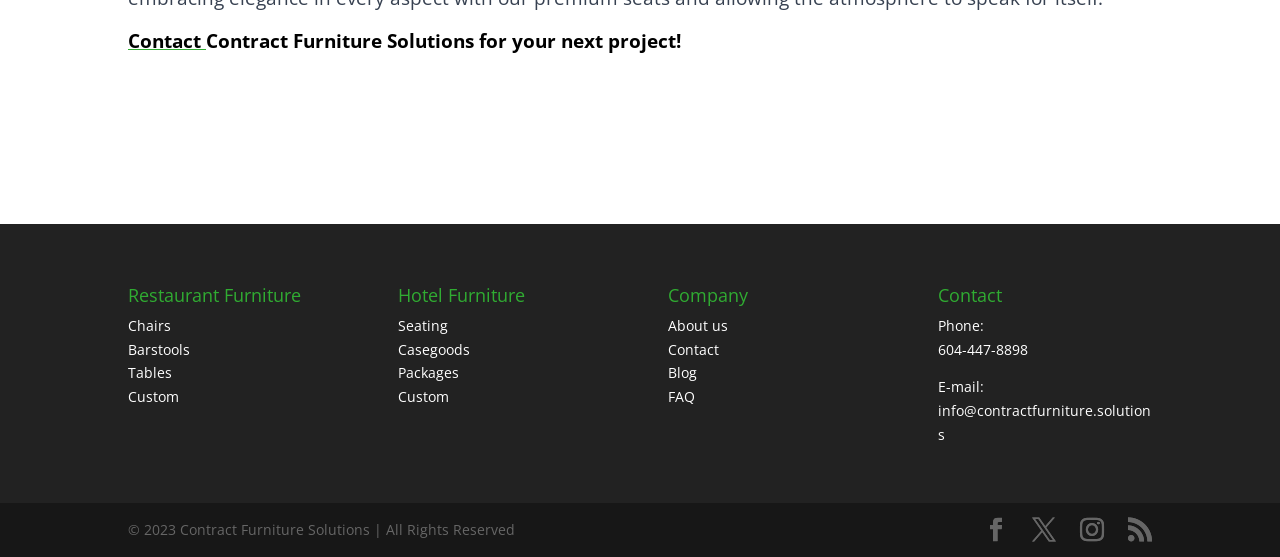What is the phone number of the company?
Provide a comprehensive and detailed answer to the question.

I found the phone number in the 'Contact' section of the webpage, where it is listed as 'Phone: 604-447-8898'.